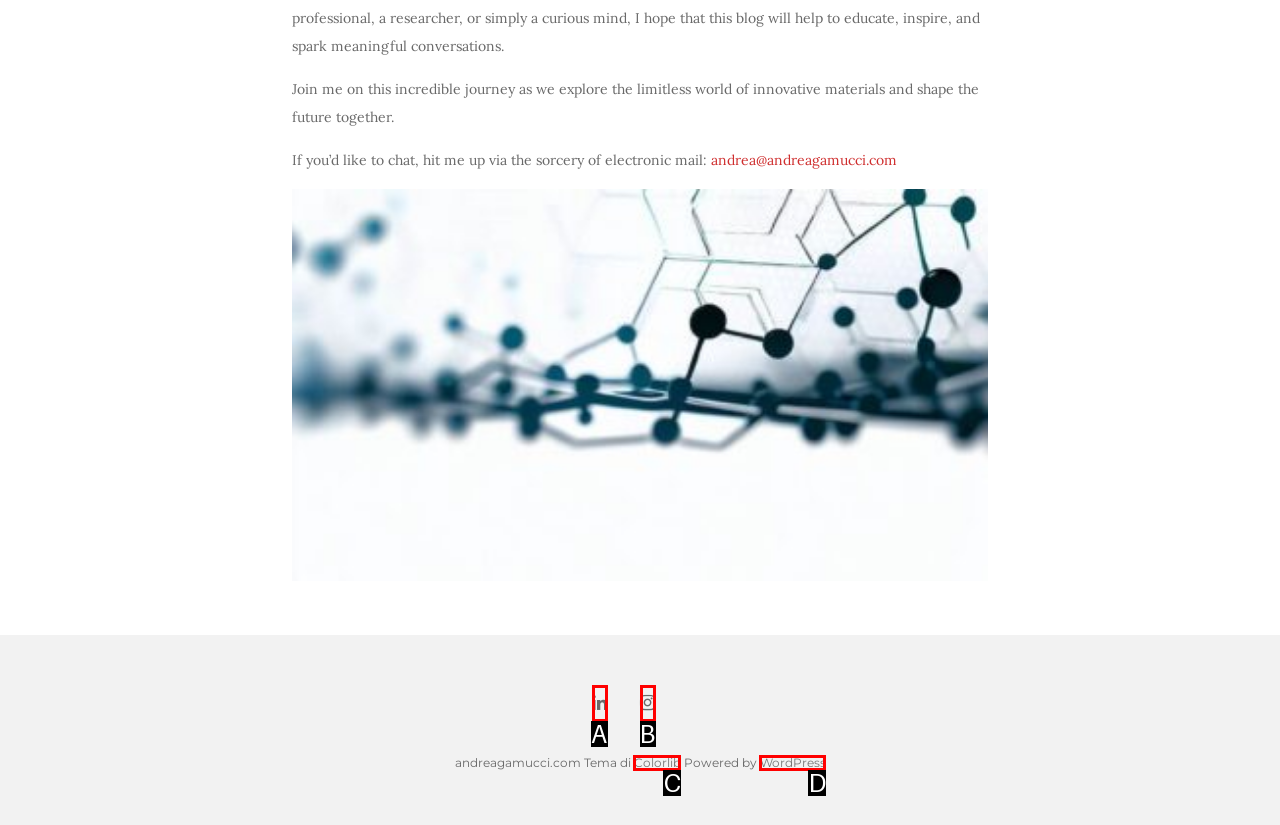Given the description: WordPress, identify the matching HTML element. Provide the letter of the correct option.

D